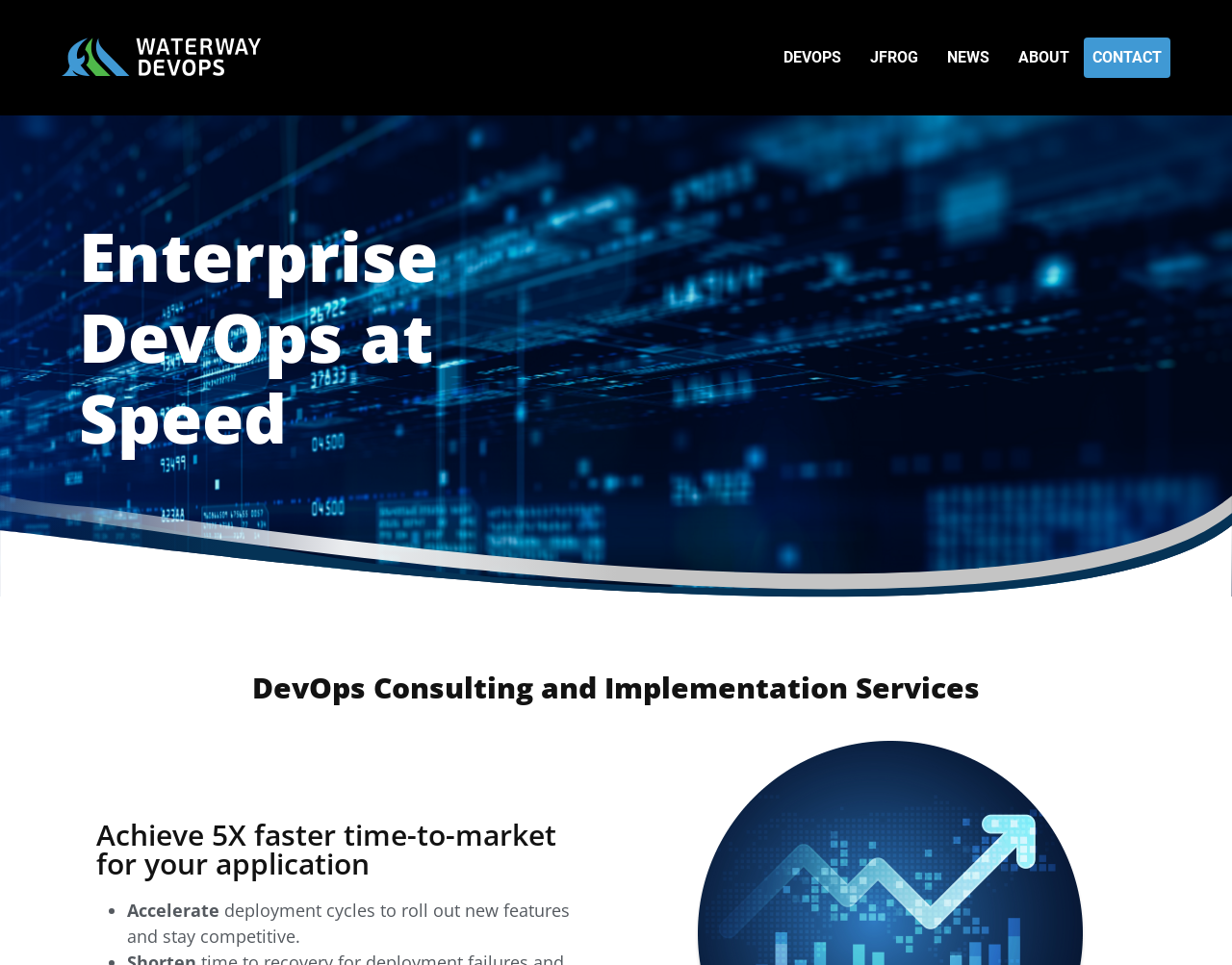For the following element description, predict the bounding box coordinates in the format (top-left x, top-left y, bottom-right x, bottom-right y). All values should be floating point numbers between 0 and 1. Description: alt="Waterway DevOps"

[0.05, 0.039, 0.284, 0.079]